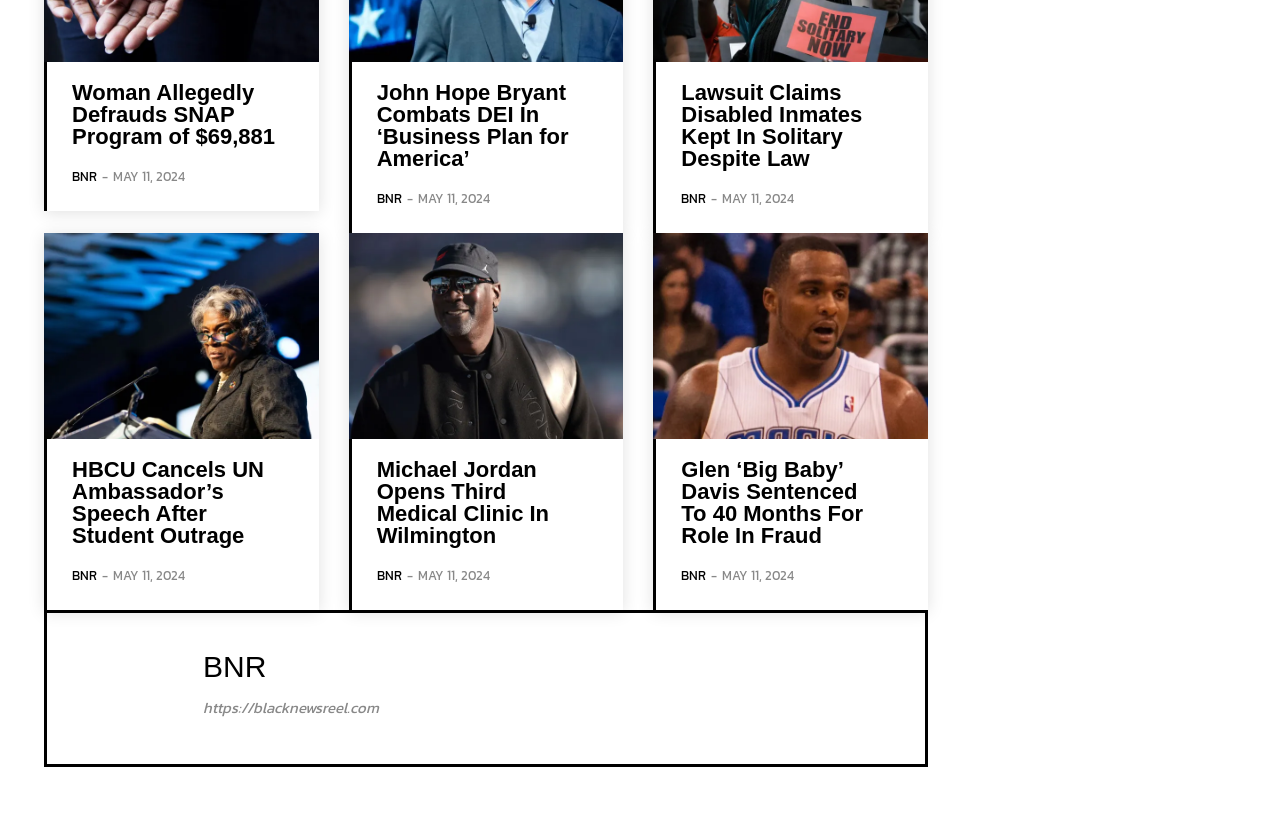What is the date of the news articles?
Answer with a single word or phrase by referring to the visual content.

MAY 11, 2024